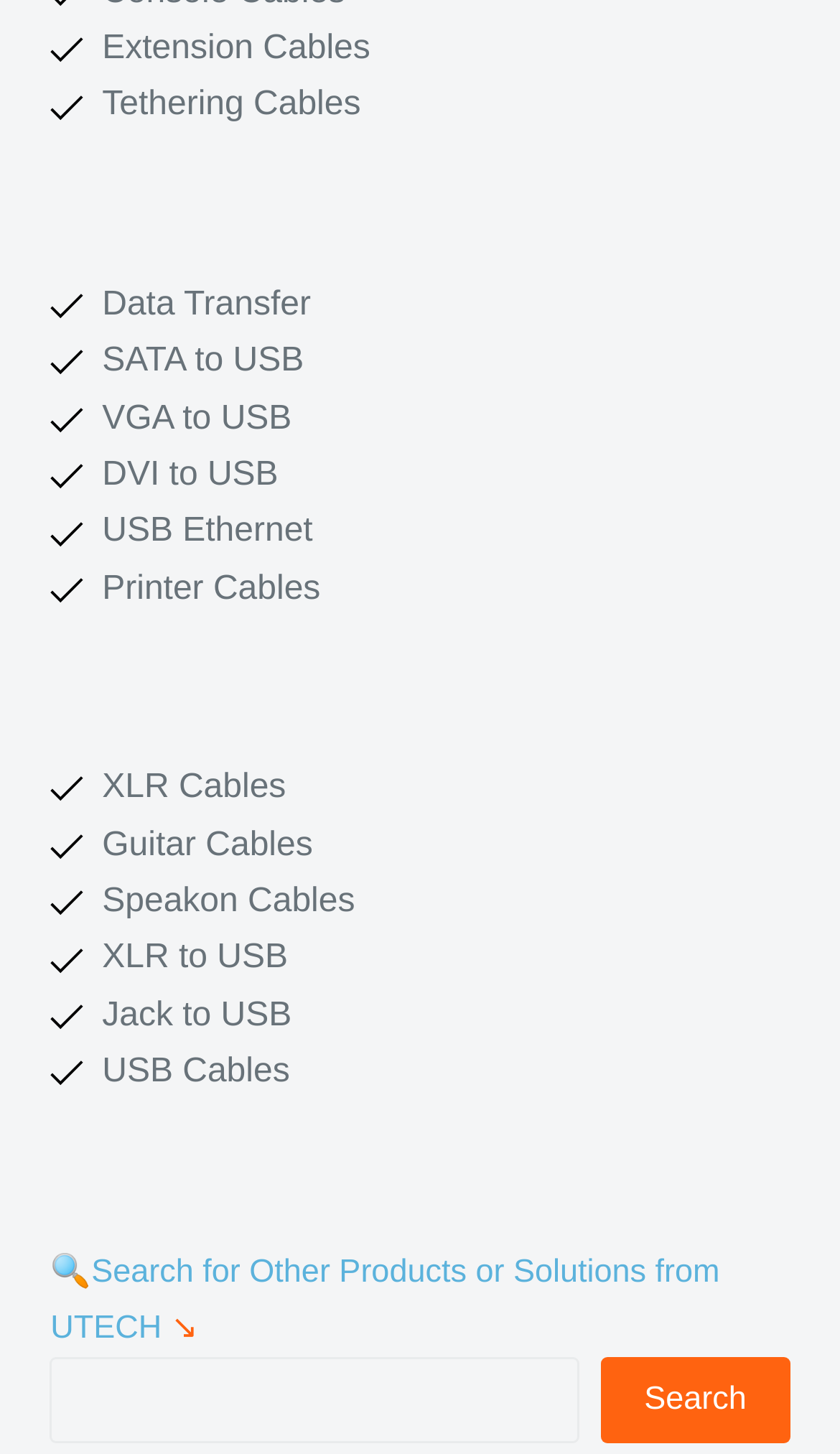Please determine the bounding box coordinates of the element's region to click for the following instruction: "Click on Search button".

[0.716, 0.934, 0.94, 0.993]